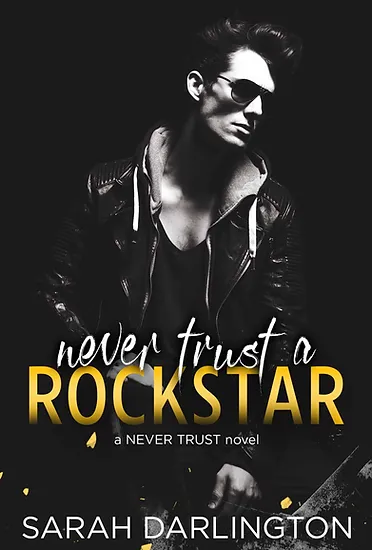Is the book part of a series?
Using the information from the image, provide a comprehensive answer to the question.

The phrase 'a NEVER TRUST novel' below the title indicates that this book is part of a series, enticing readers to explore further adventures within this captivating literary world.